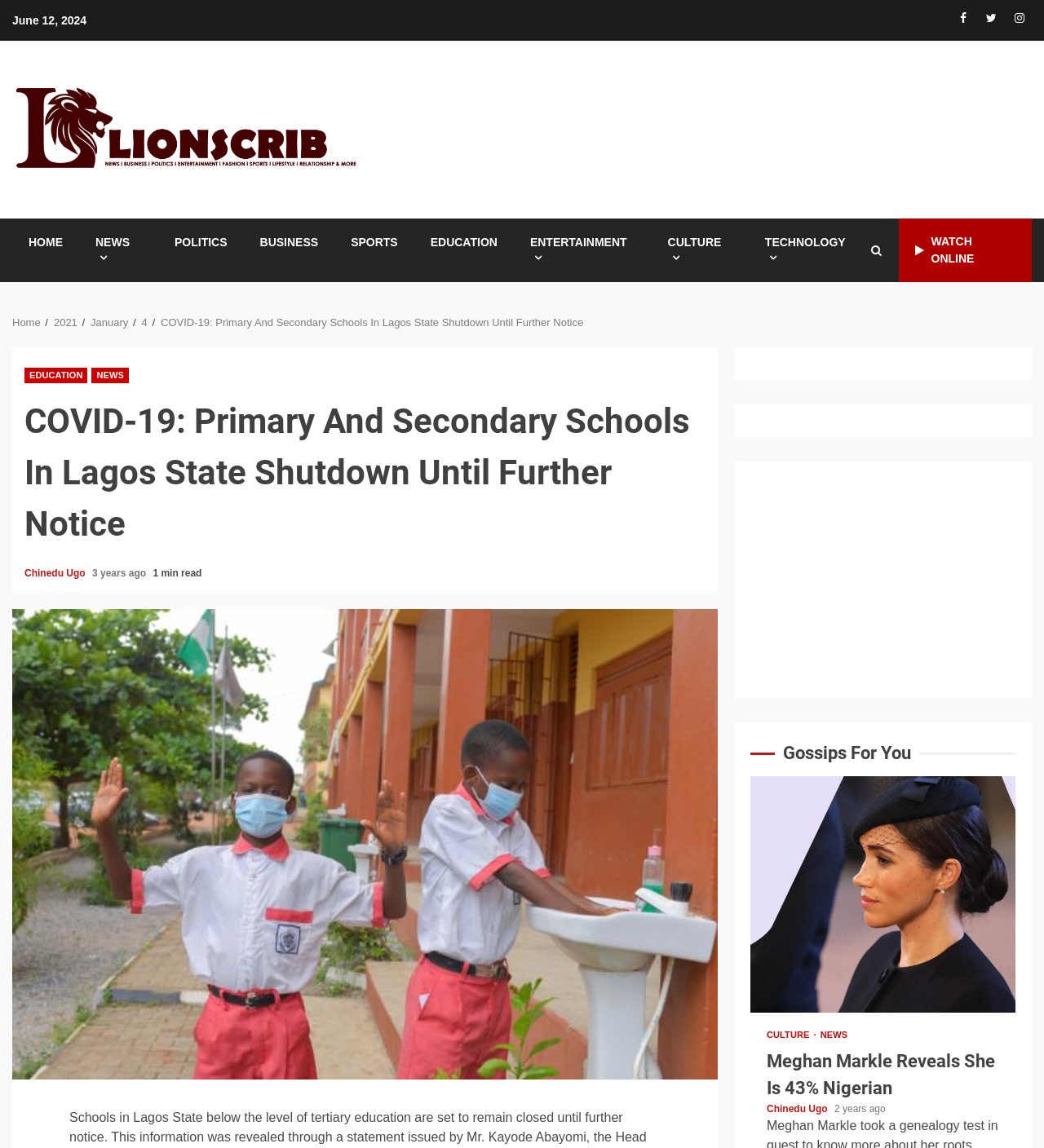Please provide the bounding box coordinates for the element that needs to be clicked to perform the instruction: "Click on the HOME link". The coordinates must consist of four float numbers between 0 and 1, formatted as [left, top, right, bottom].

[0.027, 0.205, 0.06, 0.218]